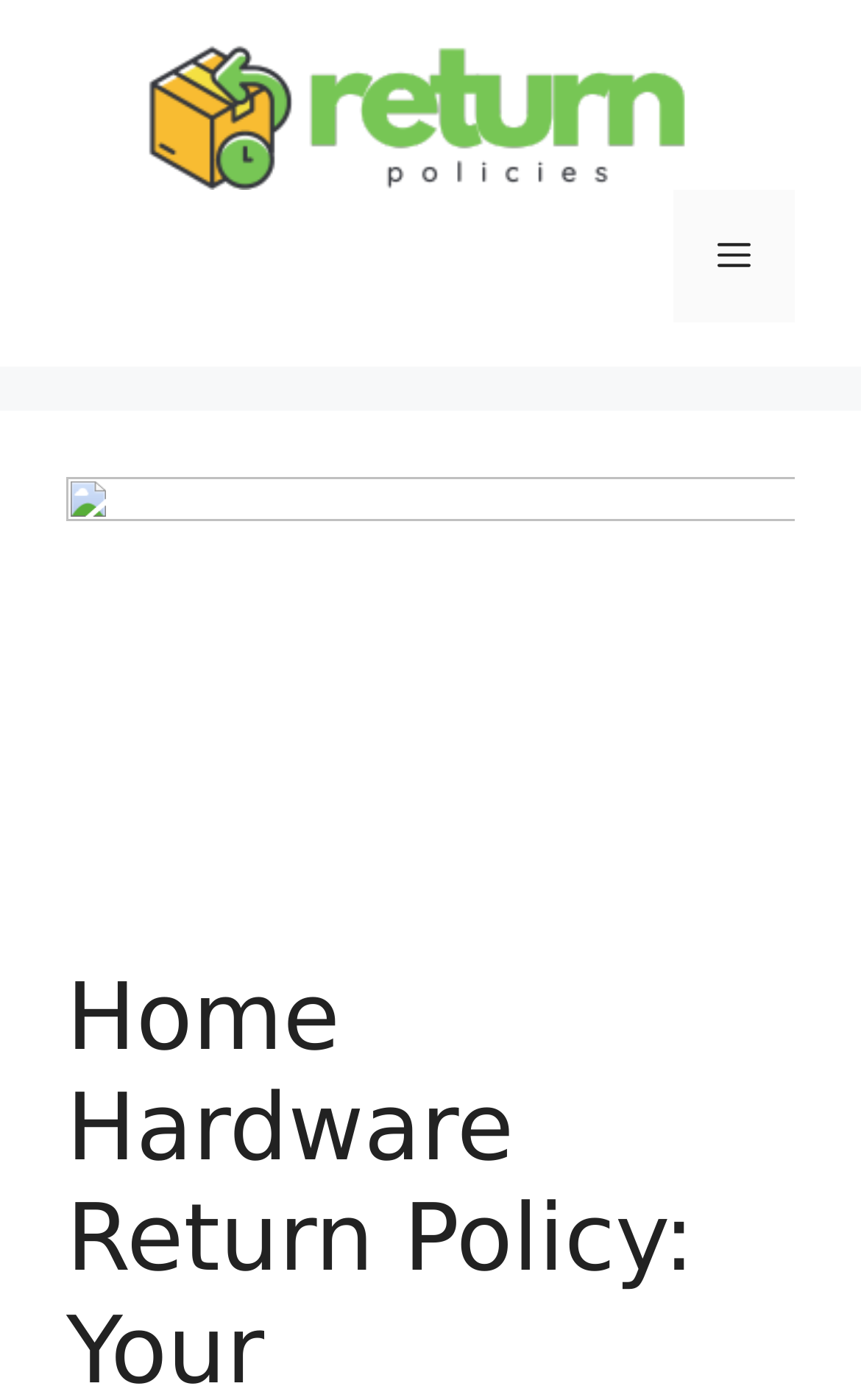Please find and report the primary heading text from the webpage.

Home Hardware Return Policy: Your Comprehensive Guide